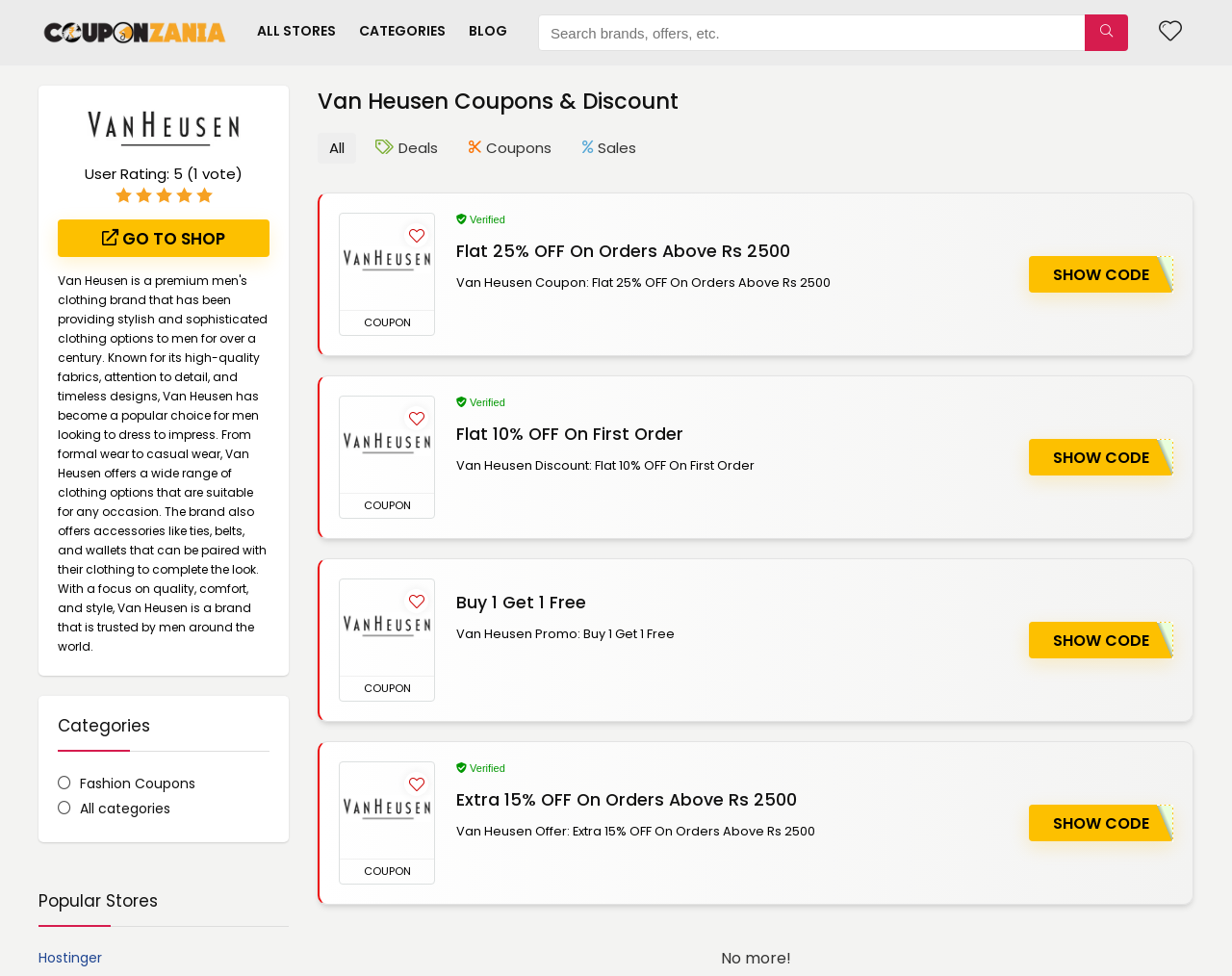Locate the bounding box coordinates of the area to click to fulfill this instruction: "Go to shop". The bounding box should be presented as four float numbers between 0 and 1, in the order [left, top, right, bottom].

[0.047, 0.225, 0.219, 0.264]